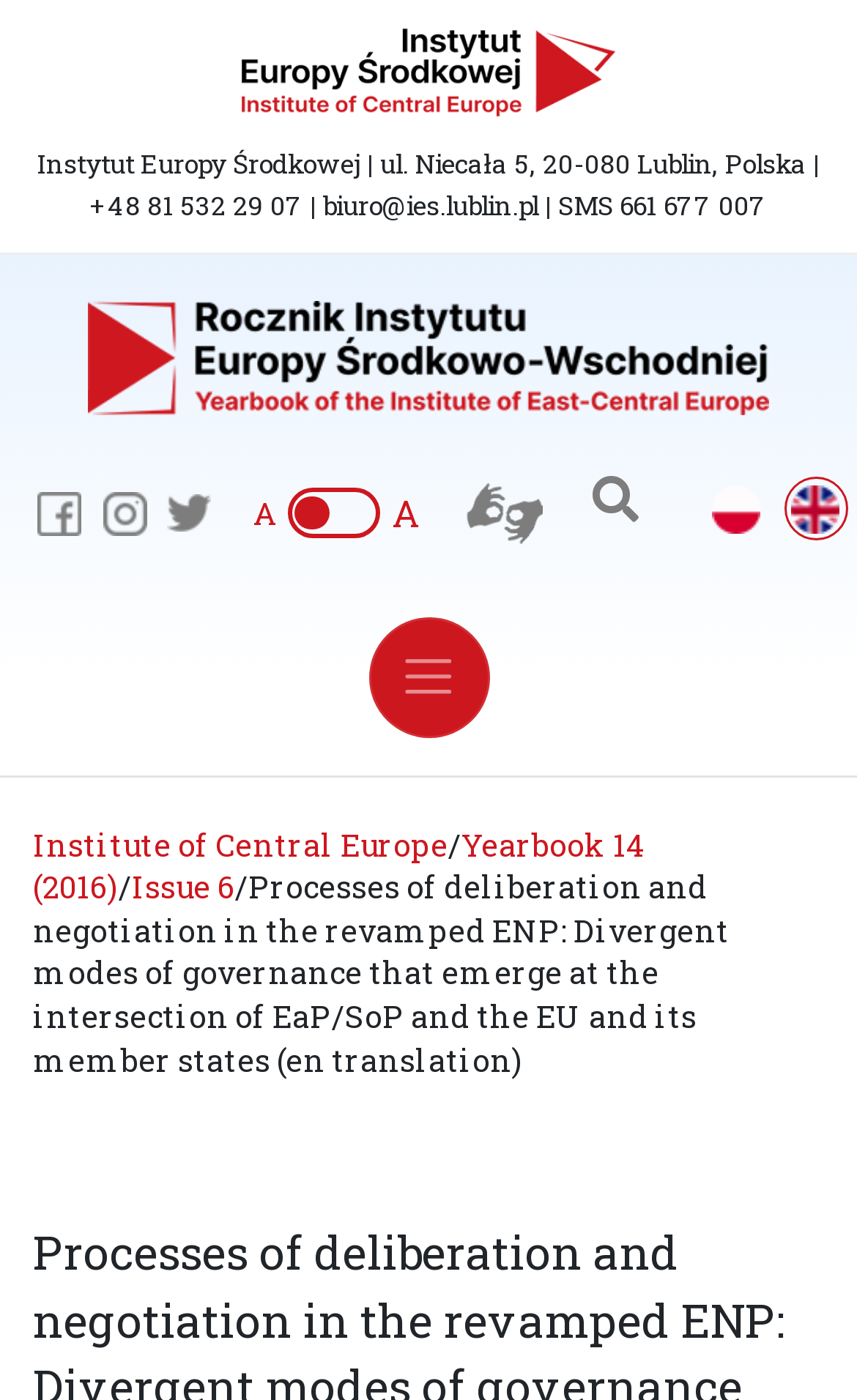Determine the bounding box coordinates of the region to click in order to accomplish the following instruction: "Go to Issue 6". Provide the coordinates as four float numbers between 0 and 1, specifically [left, top, right, bottom].

[0.154, 0.619, 0.274, 0.648]